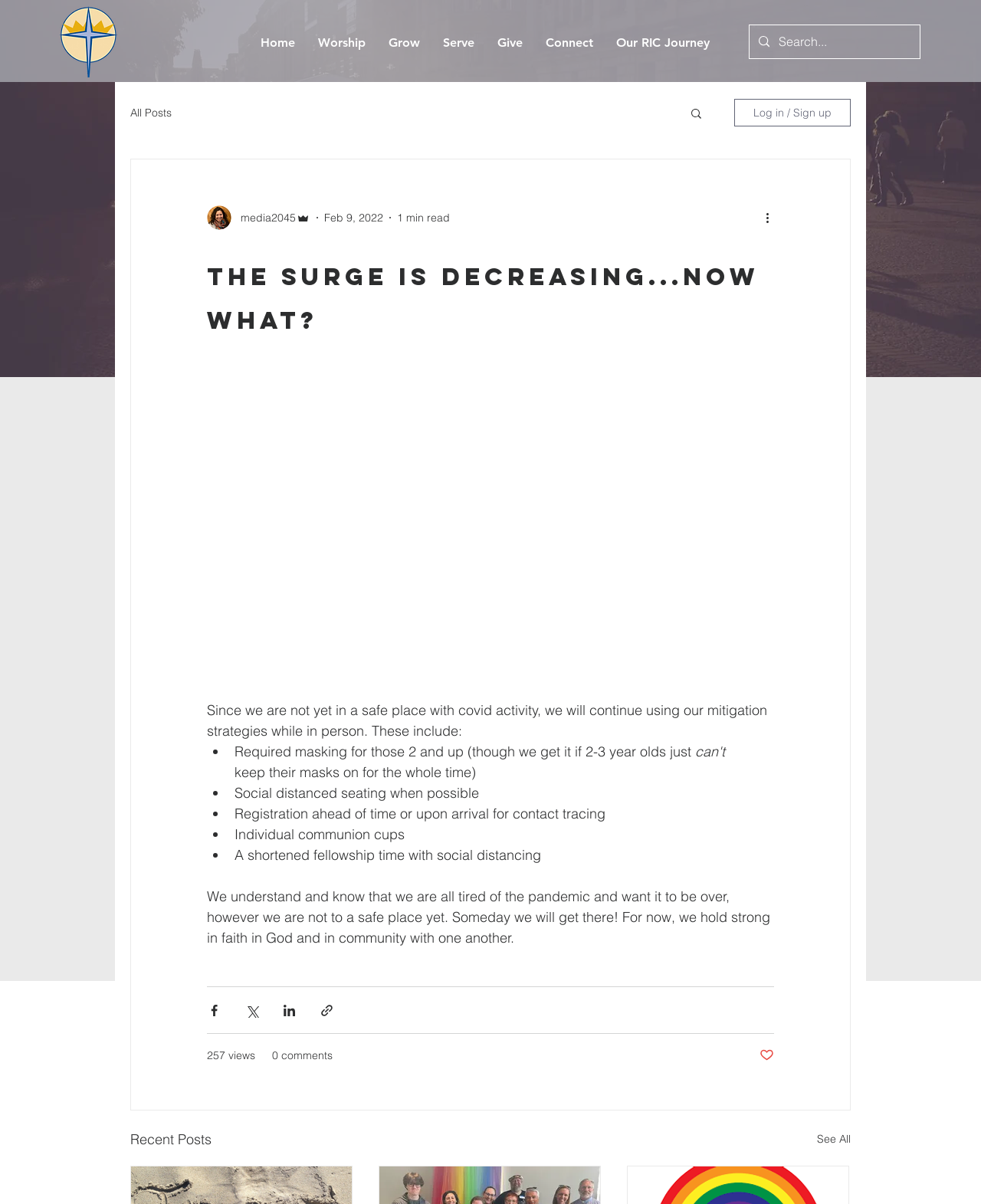How many views does the article have?
Observe the image and answer the question with a one-word or short phrase response.

257 views